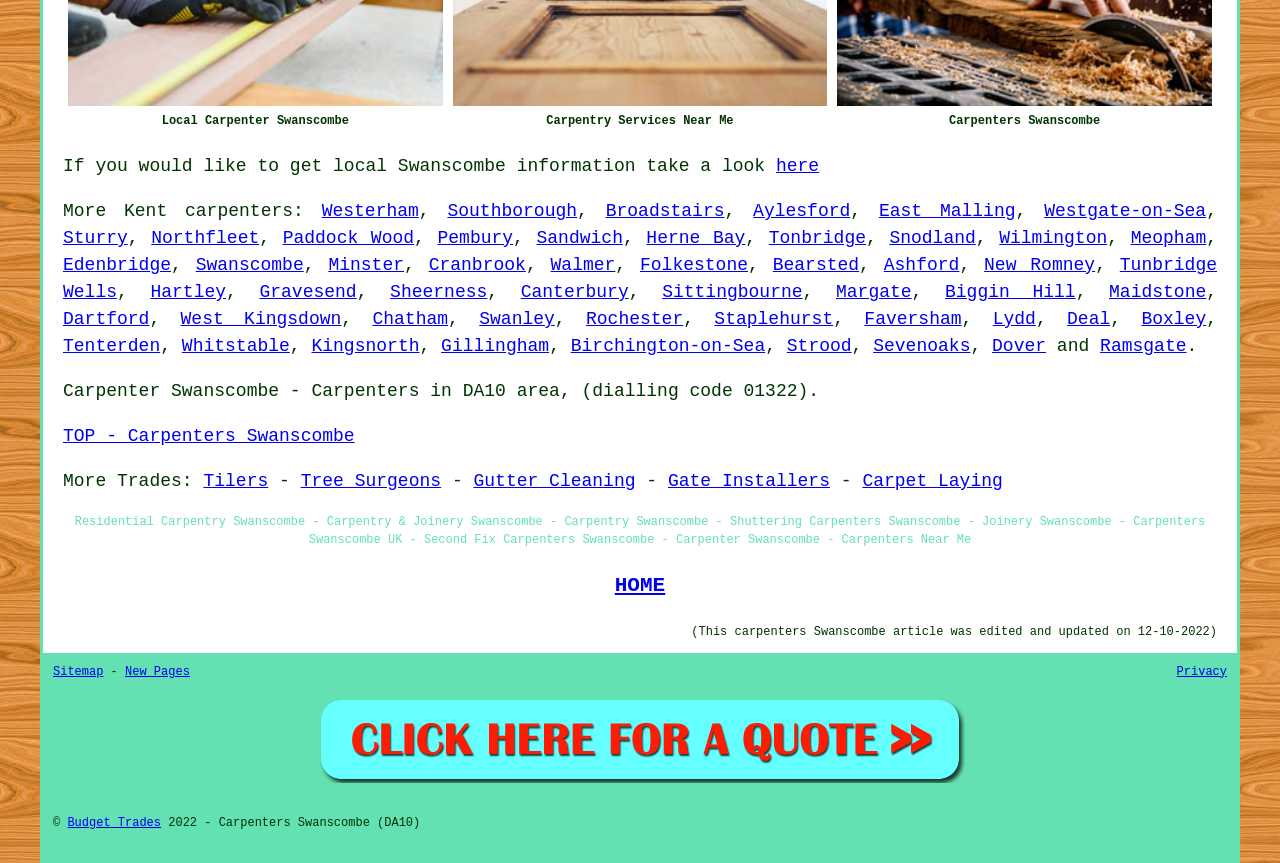What type of services are being offered on the webpage?
Look at the image and respond with a one-word or short phrase answer.

Carpentry services